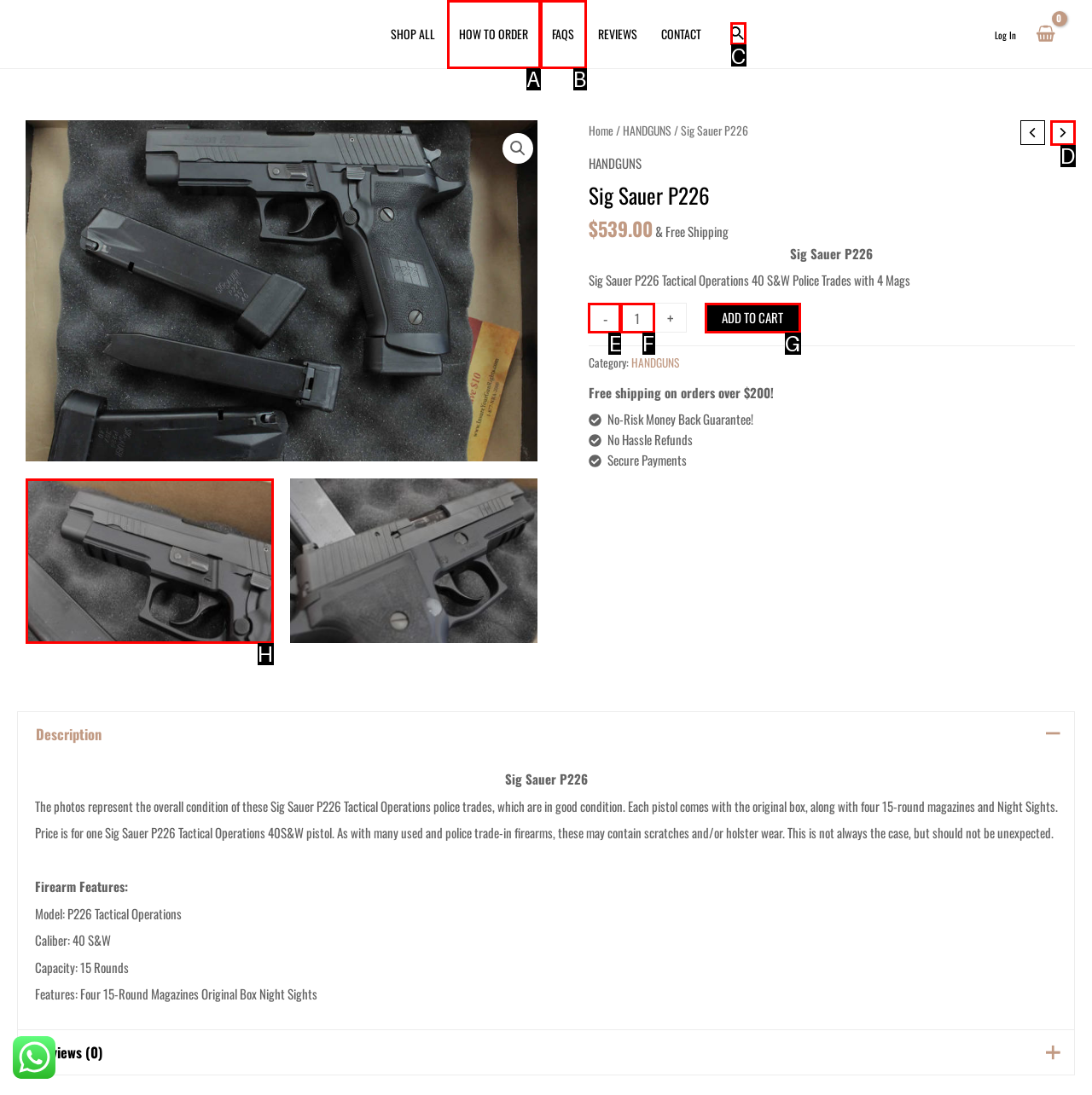Show which HTML element I need to click to perform this task: Search for products Answer with the letter of the correct choice.

C